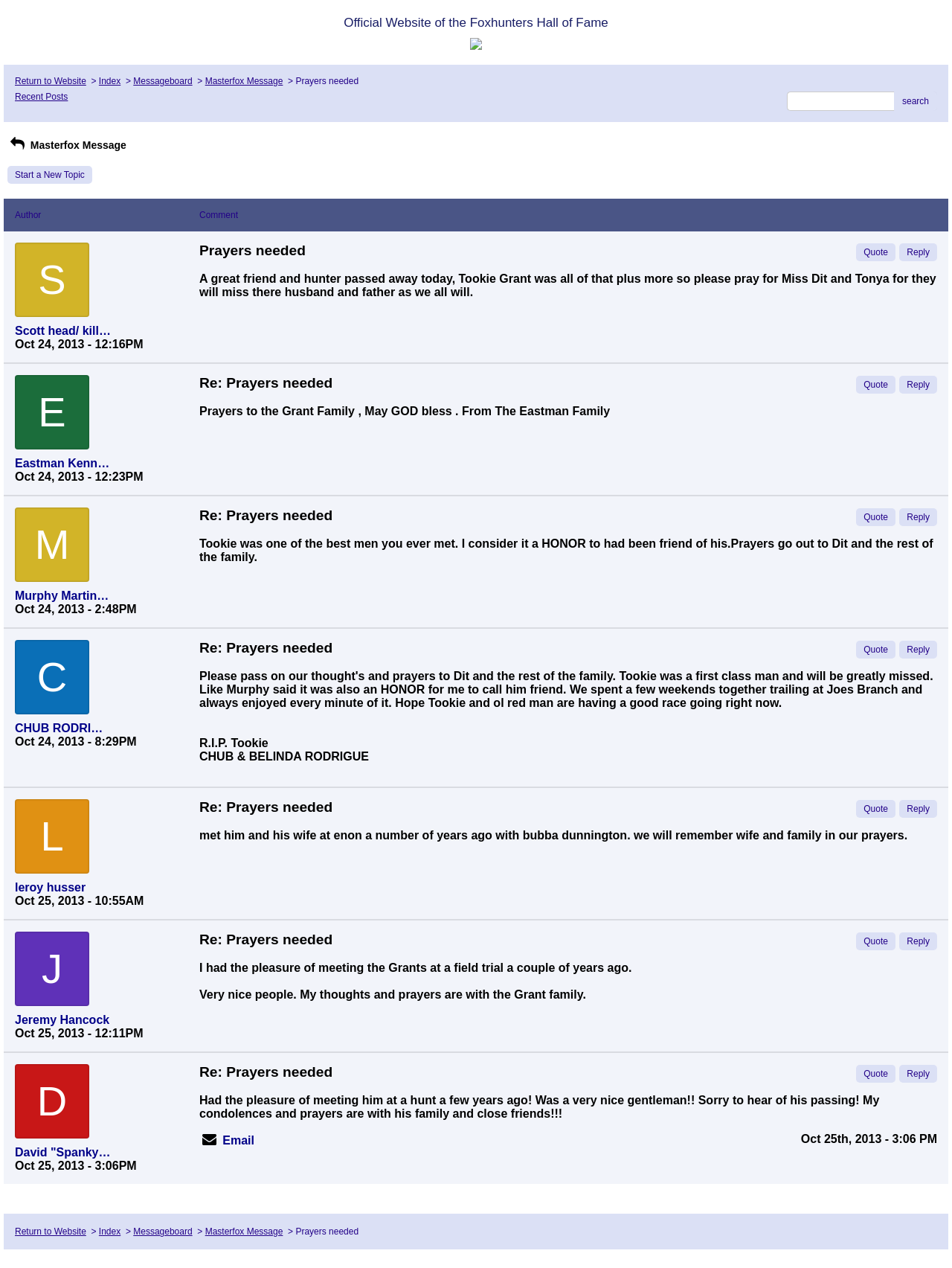Find the bounding box coordinates for the area you need to click to carry out the instruction: "Search for a topic". The coordinates should be four float numbers between 0 and 1, indicated as [left, top, right, bottom].

[0.827, 0.072, 0.977, 0.087]